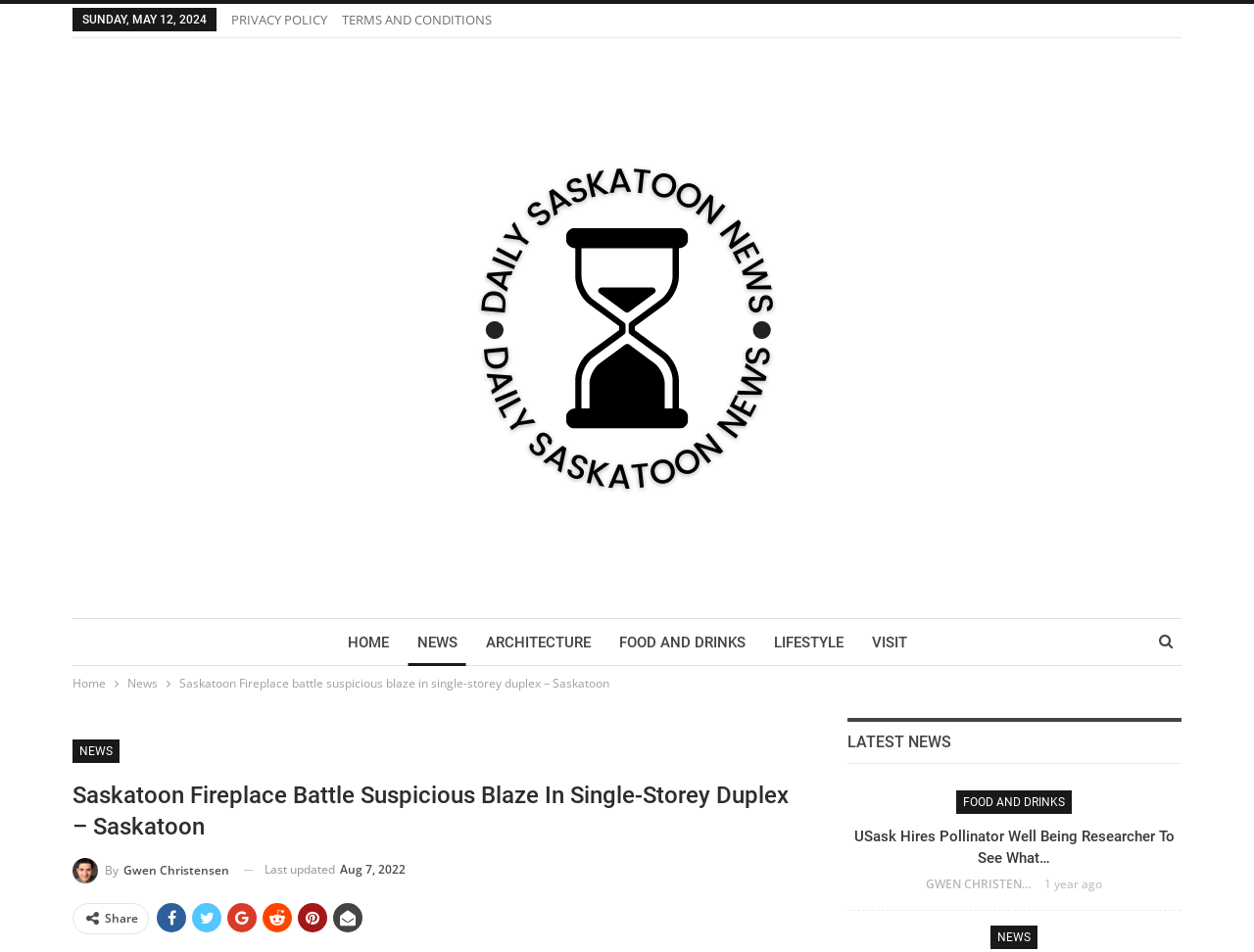Bounding box coordinates should be provided in the format (top-left x, top-left y, bottom-right x, bottom-right y) with all values between 0 and 1. Identify the bounding box for this UI element: PRIVACY POLICY

[0.184, 0.011, 0.261, 0.03]